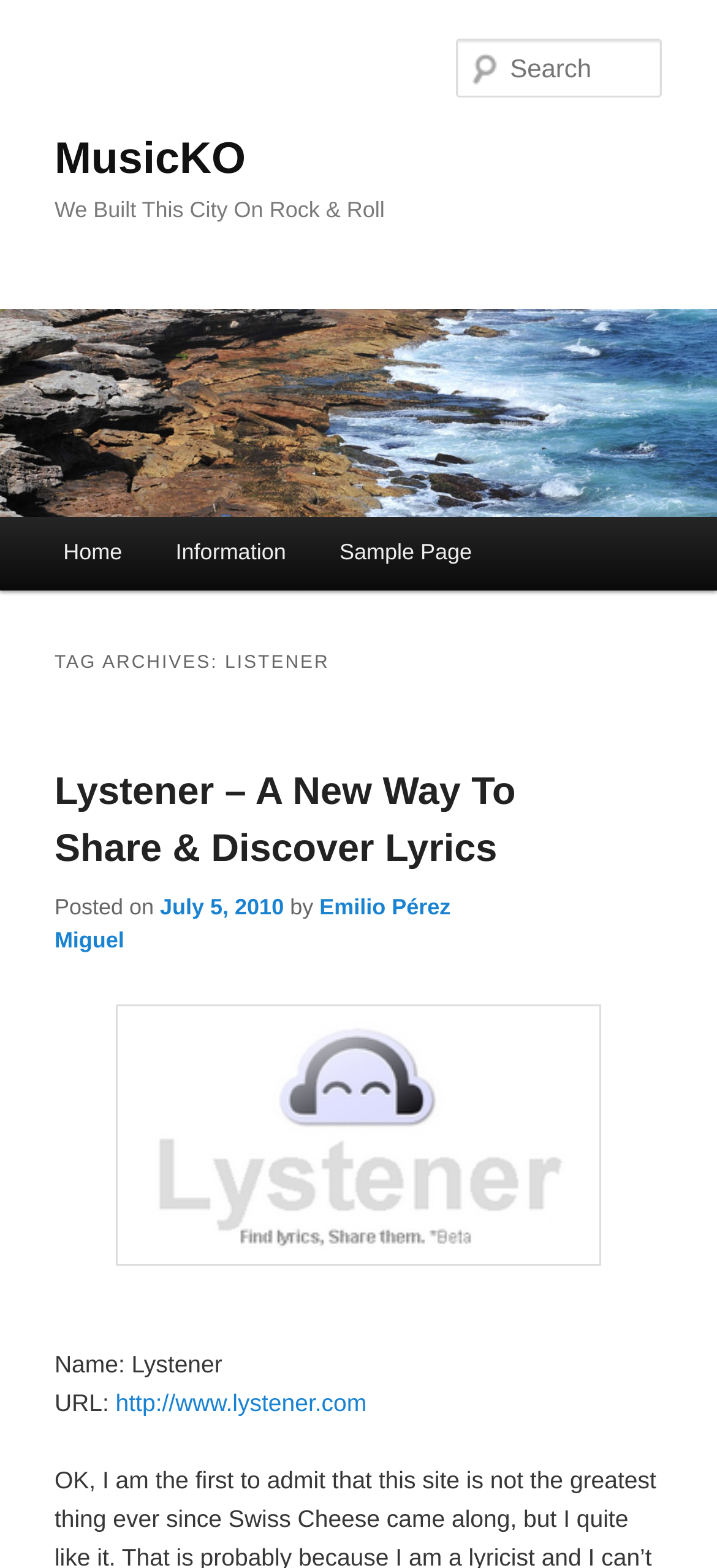Respond to the question below with a concise word or phrase:
What is the name of the website?

MusicKO